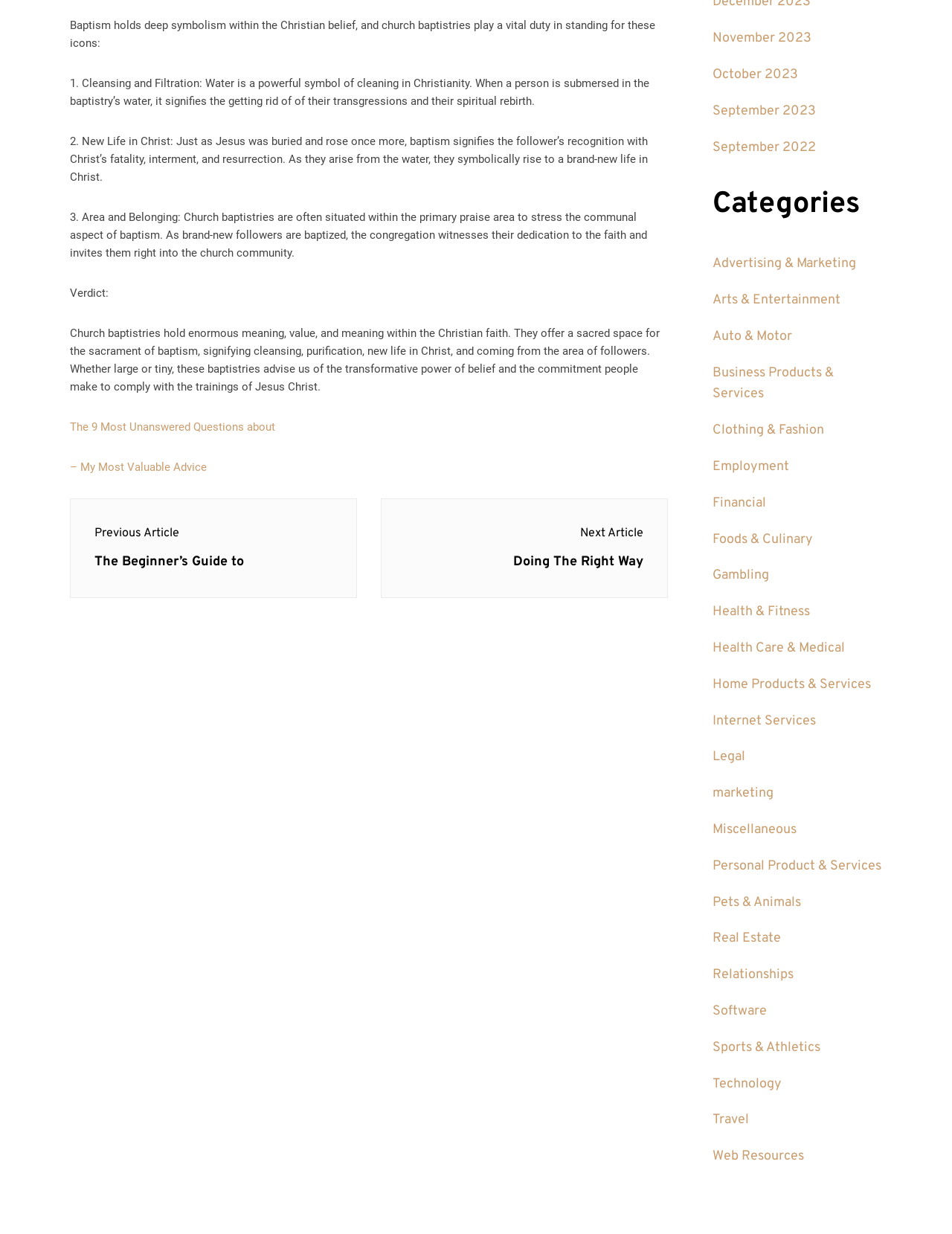Please provide the bounding box coordinates for the element that needs to be clicked to perform the instruction: "Click on 'November 2023'". The coordinates must consist of four float numbers between 0 and 1, formatted as [left, top, right, bottom].

[0.748, 0.024, 0.852, 0.038]